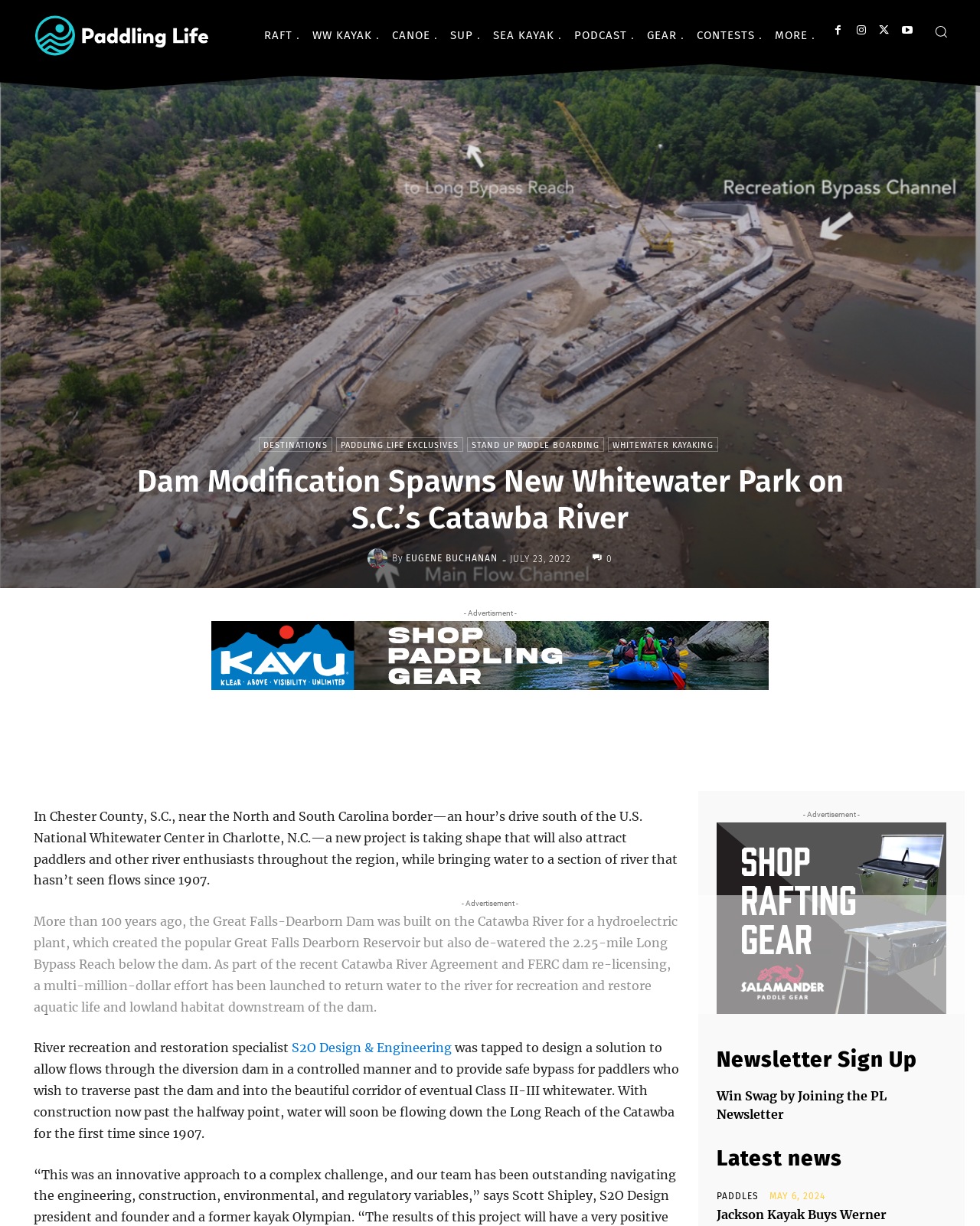Extract the main heading from the webpage content.

Dam Modification Spawns New Whitewater Park on S.C.’s Catawba River